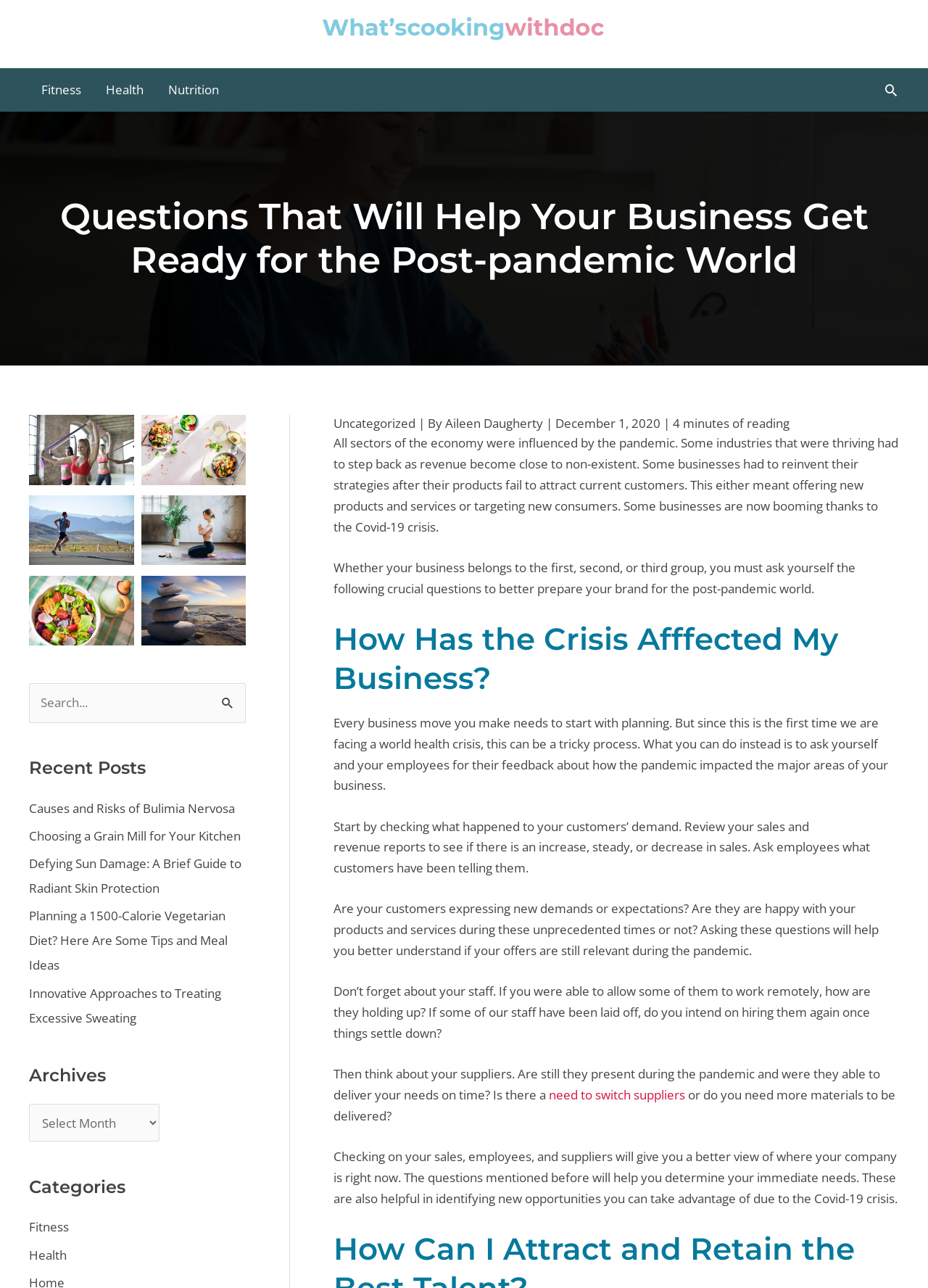Consider the image and give a detailed and elaborate answer to the question: 
What is the purpose of asking questions about the business?

The article suggests that businesses need to ask themselves crucial questions to better prepare for the post-pandemic world, including how the crisis has affected their business, customers, employees, and suppliers.